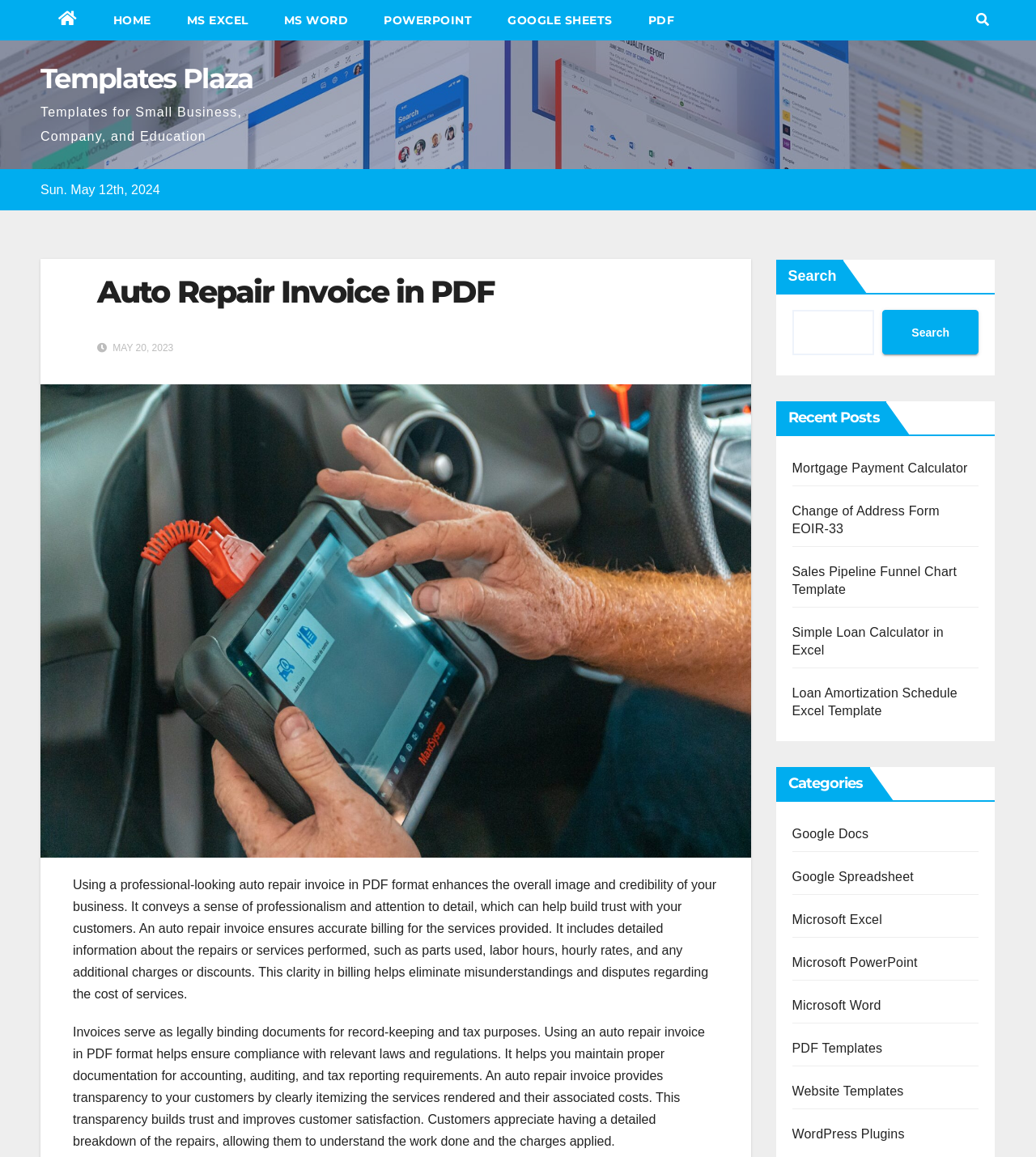What is the purpose of an auto repair invoice?
Refer to the screenshot and answer in one word or phrase.

To enhance business credibility